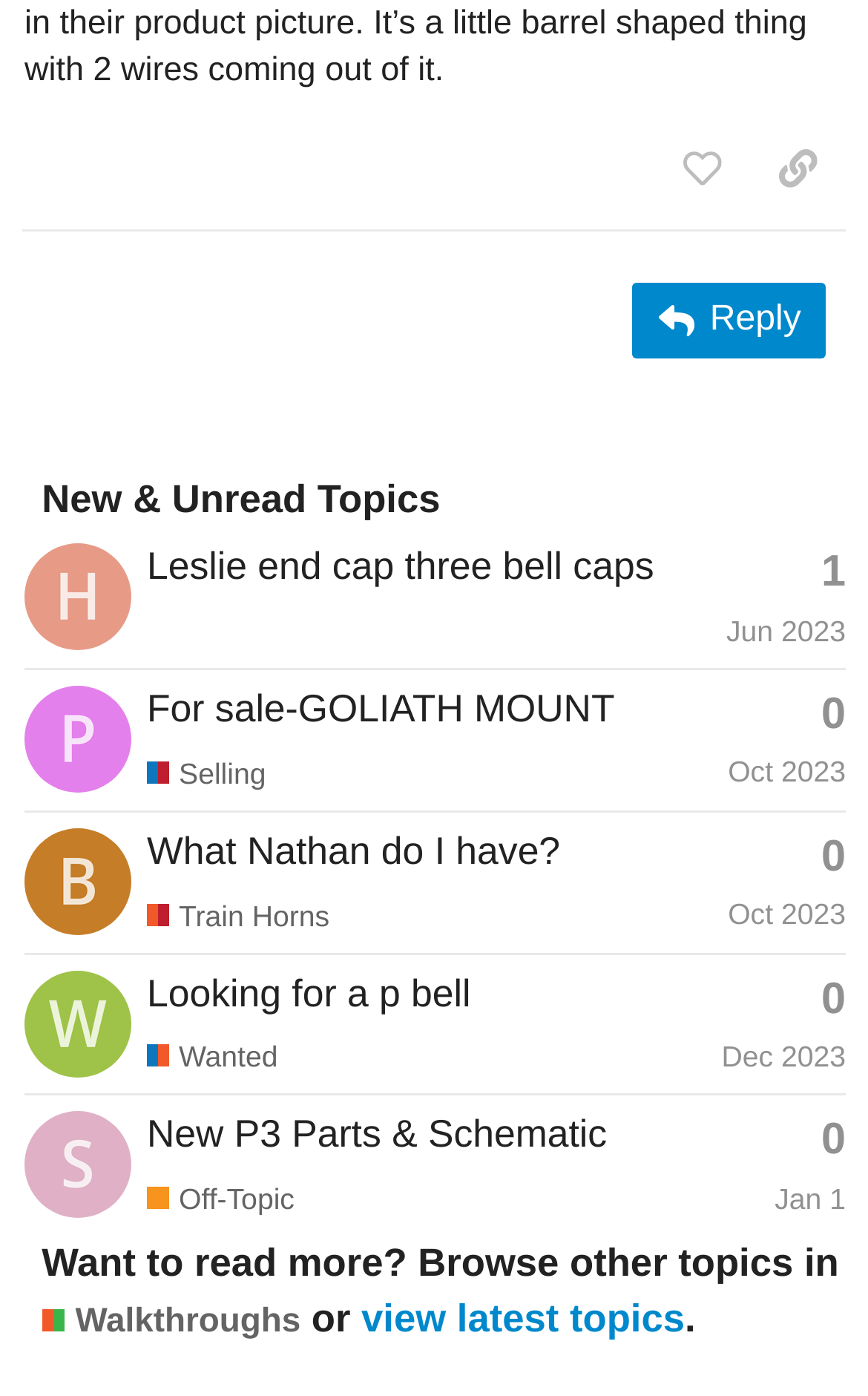From the screenshot, find the bounding box of the UI element matching this description: "New P3 Parts & Schematic". Supply the bounding box coordinates in the form [left, top, right, bottom], each a float between 0 and 1.

[0.169, 0.796, 0.699, 0.828]